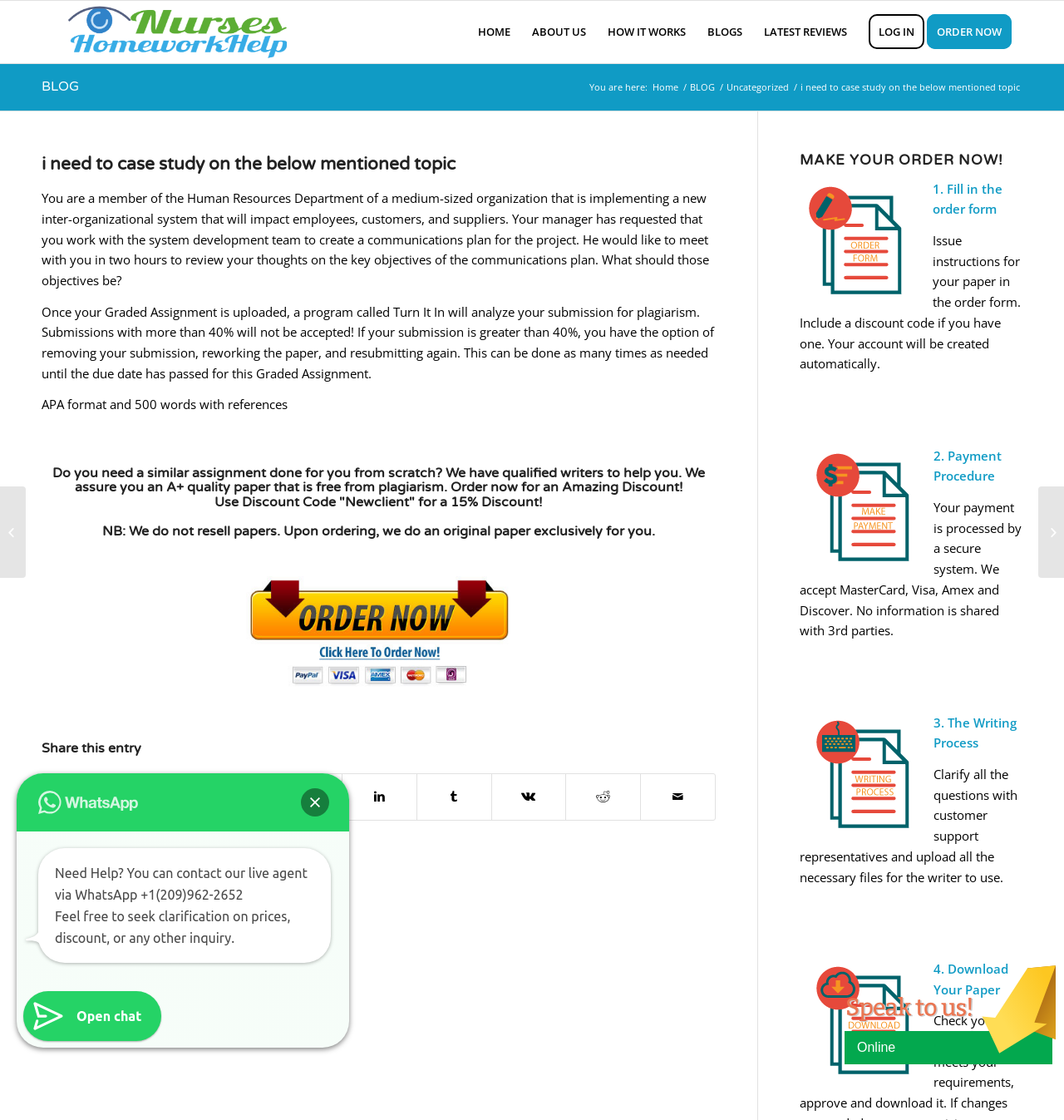What is the minimum word count required for the assignment?
From the details in the image, provide a complete and detailed answer to the question.

According to the webpage content, the assignment requires a minimum of 500 words, and it should be in APA format with references.